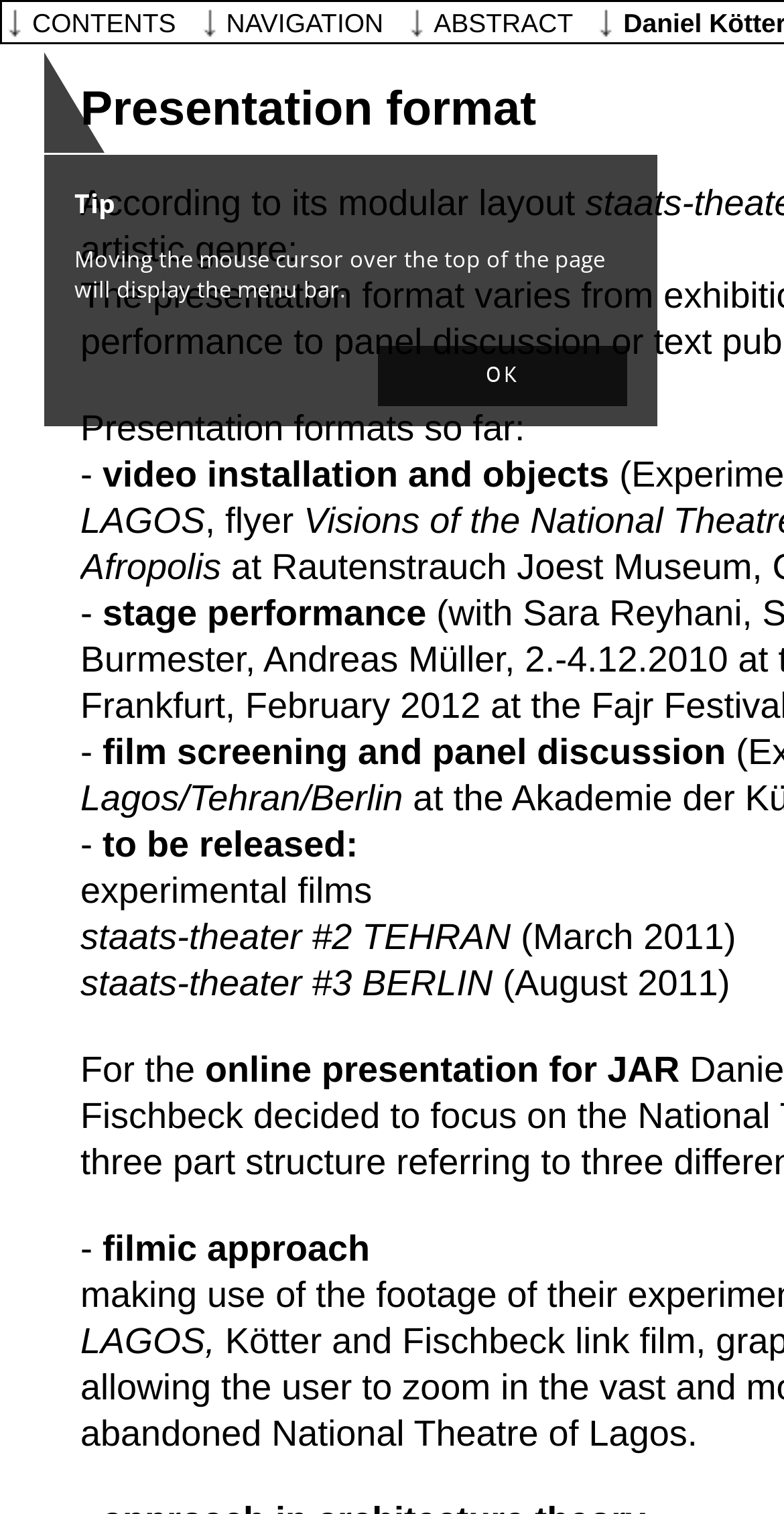Respond with a single word or phrase to the following question: What is the last word in the sentence 'For the online presentation for JAR'?

JAR